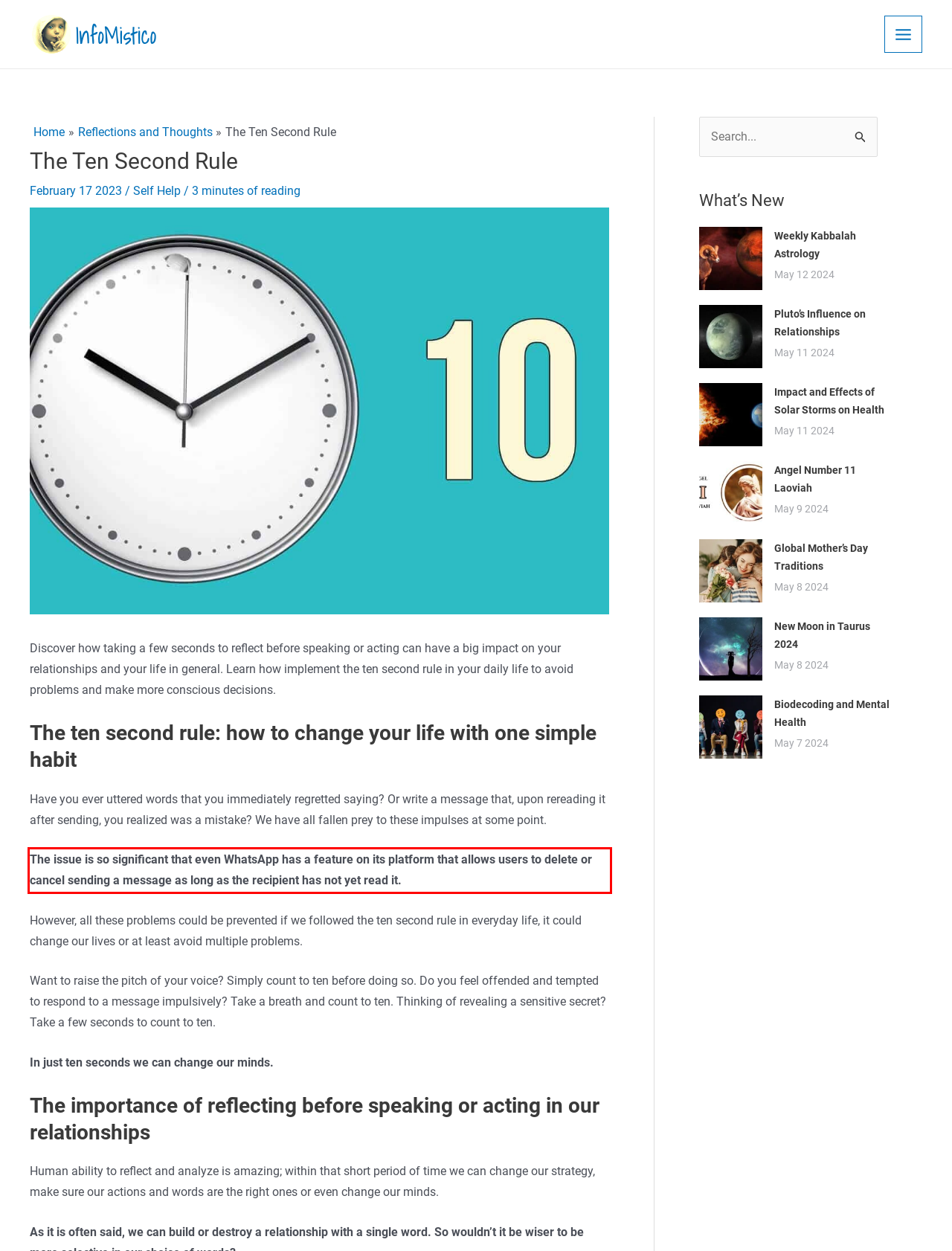Please recognize and transcribe the text located inside the red bounding box in the webpage image.

The issue is so significant that even WhatsApp has a feature on its platform that allows users to delete or cancel sending a message as long as the recipient has not yet read it.